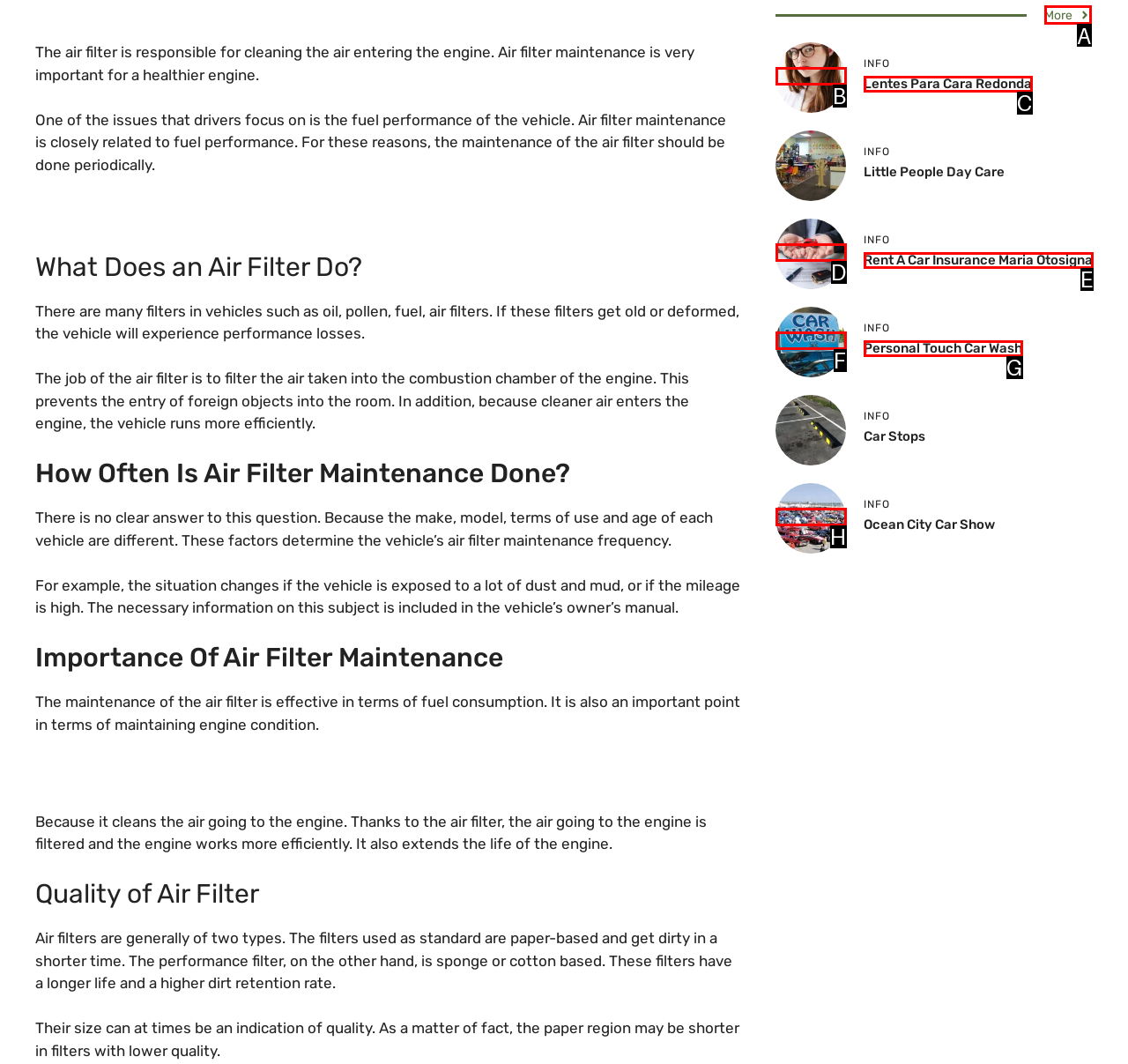Determine which HTML element best suits the description: More. Reply with the letter of the matching option.

A